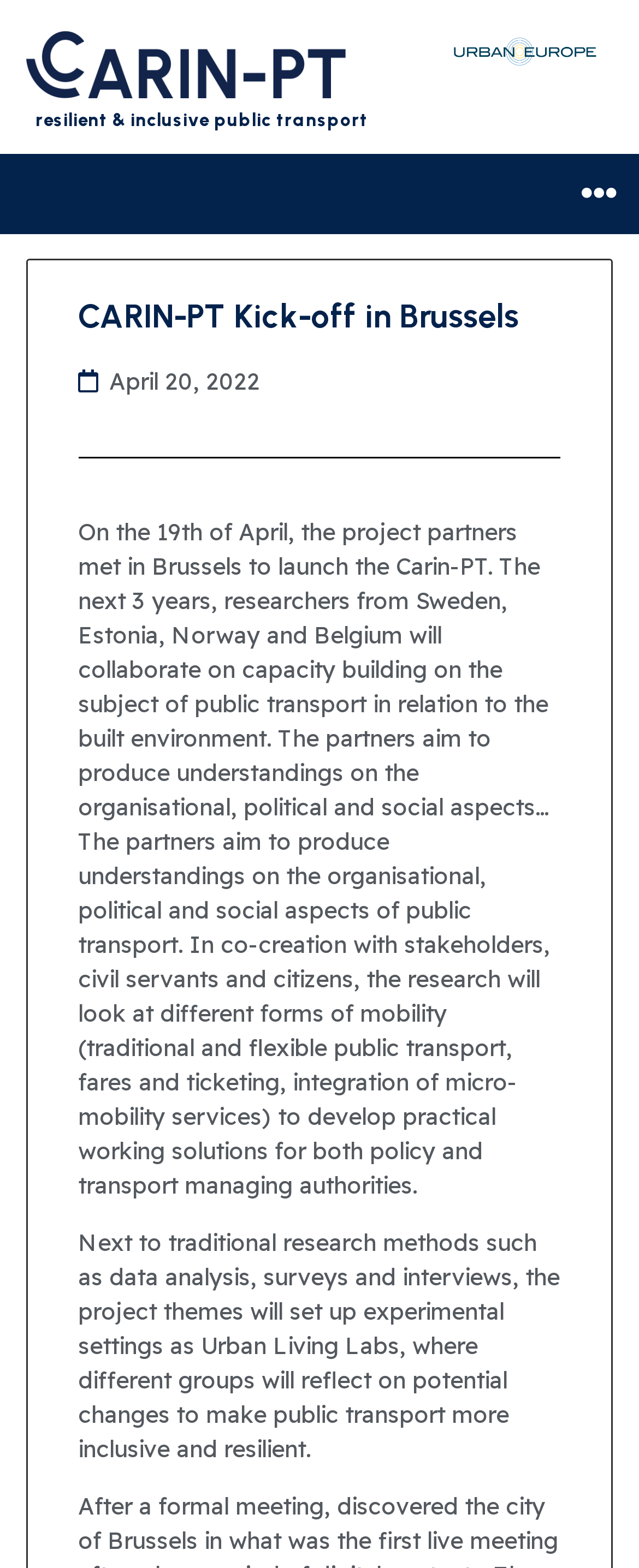Based on the element description "Menu", predict the bounding box coordinates of the UI element.

[0.895, 0.106, 0.98, 0.141]